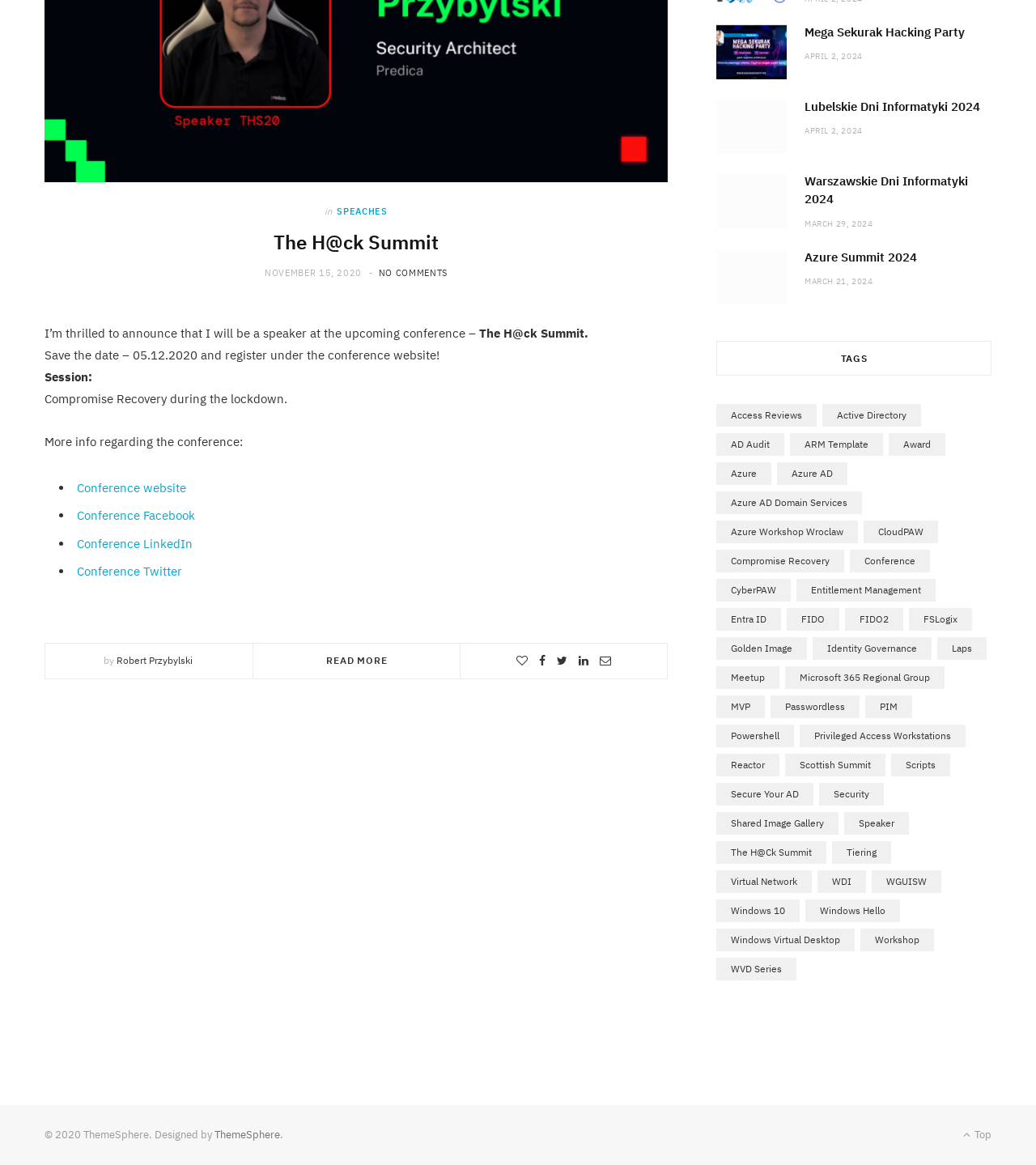Please pinpoint the bounding box coordinates for the region I should click to adhere to this instruction: "Click on the link to the conference website".

[0.074, 0.412, 0.18, 0.425]